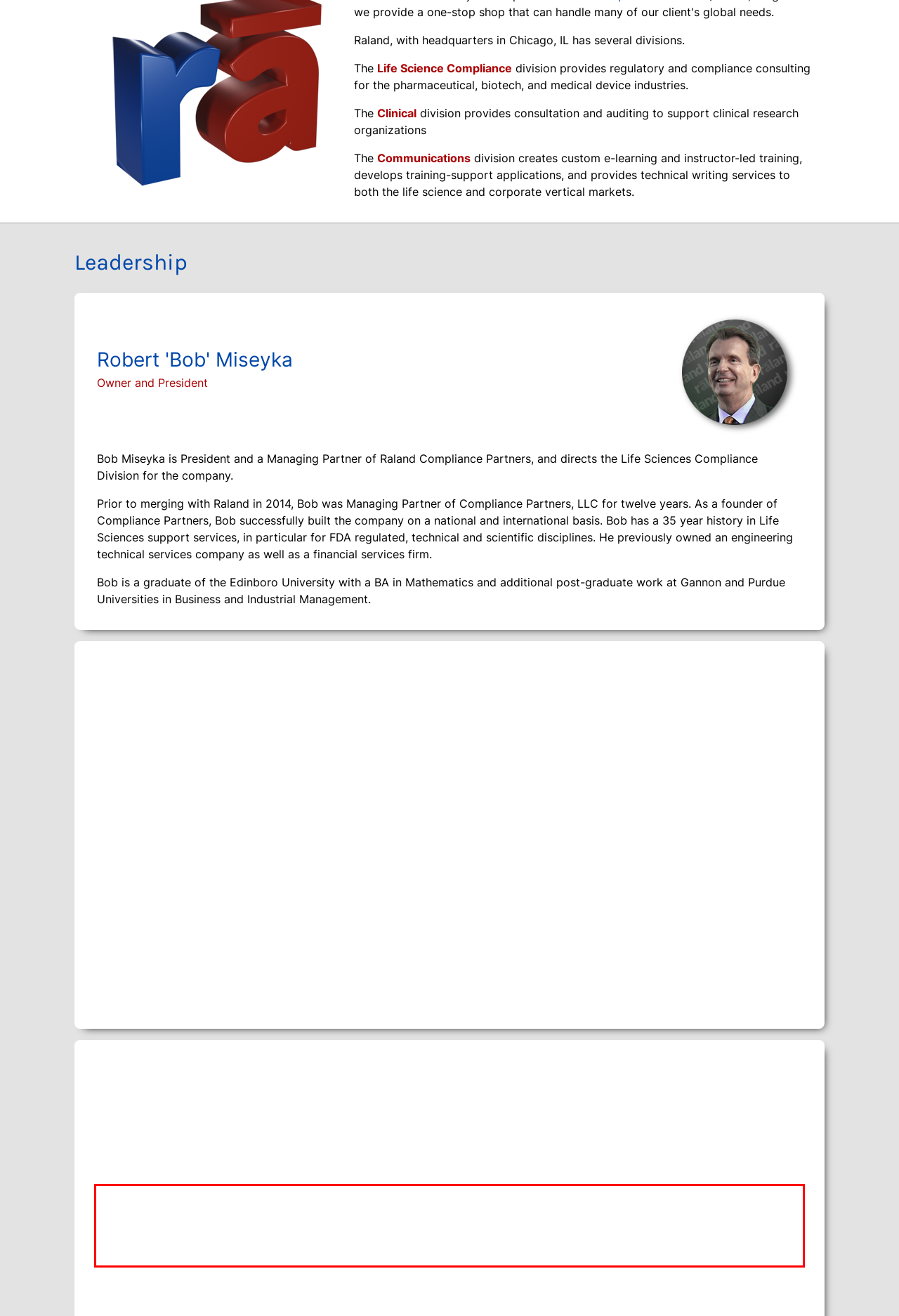Given a screenshot of a webpage with a red bounding box, extract the text content from the UI element inside the red bounding box.

Dr. Wei X. Vought has more than 20 years of experiences in business and project management in both Asia and America. She has in-depth knowledge of the translation and interpretation industry, and specializes in ISO audition, Kaizen implementation, and corporation training. Prior to joining Raland in 2018, Dr. Vought worked as a project or technology manager at Conduent, Xerox, and Raland Technologies. Dr. Vought also has experiences in small startup businesses and not-for-profit organizations.